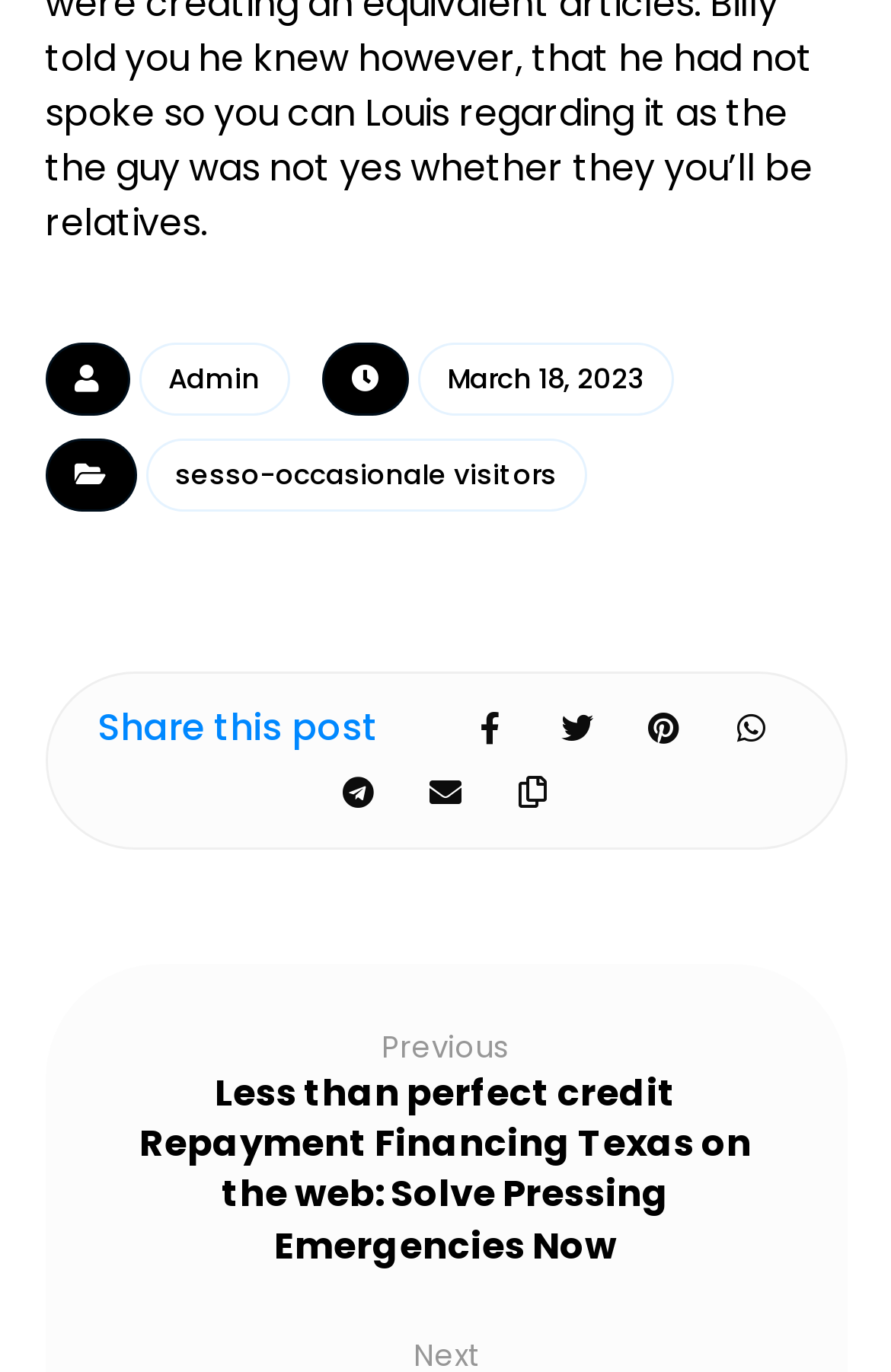Answer this question in one word or a short phrase: What is the date mentioned on the webpage?

March 18, 2023